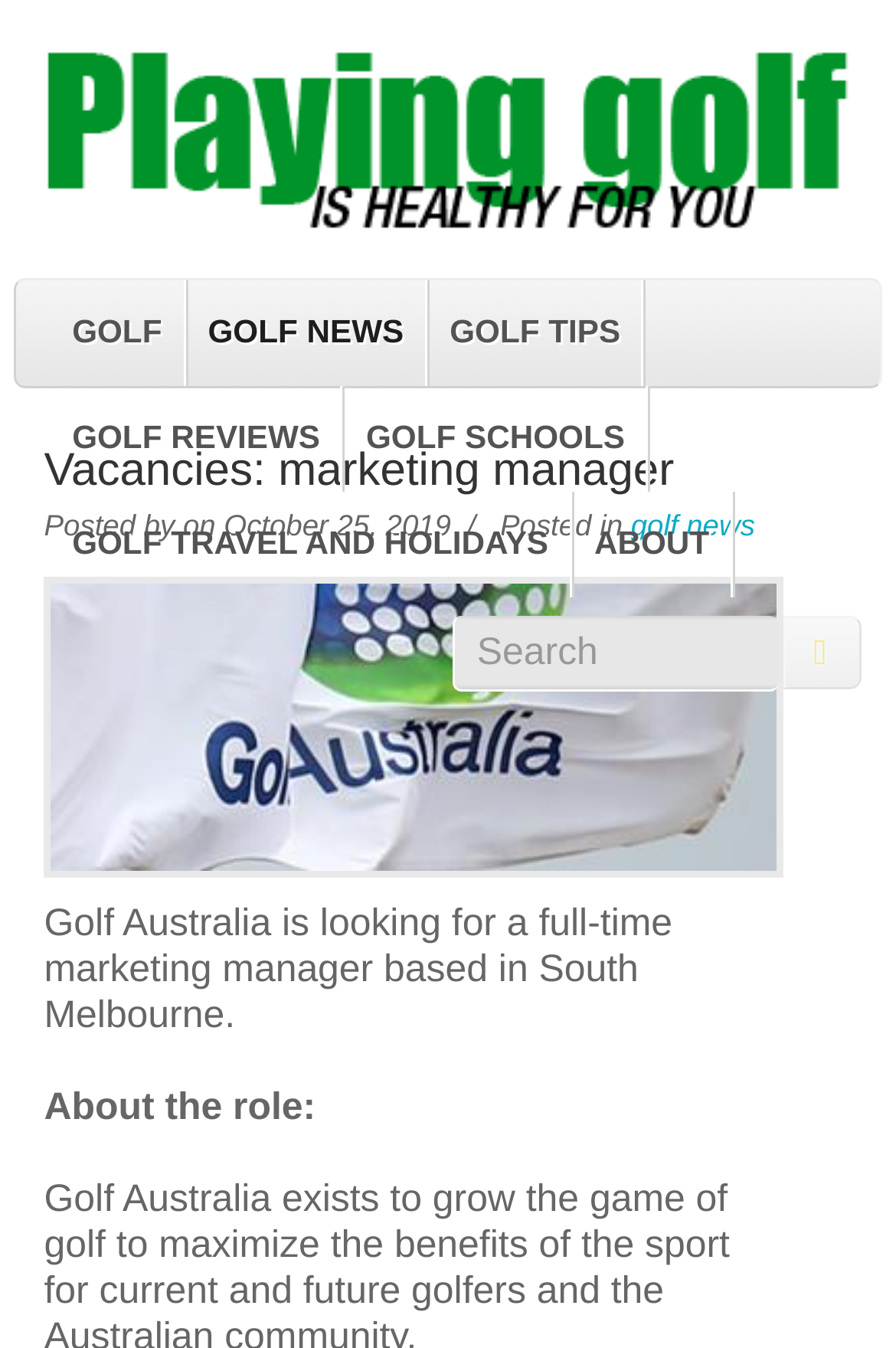Determine the coordinates of the bounding box that should be clicked to complete the instruction: "Click on golf news link". The coordinates should be represented by four float numbers between 0 and 1: [left, top, right, bottom].

[0.704, 0.377, 0.843, 0.402]